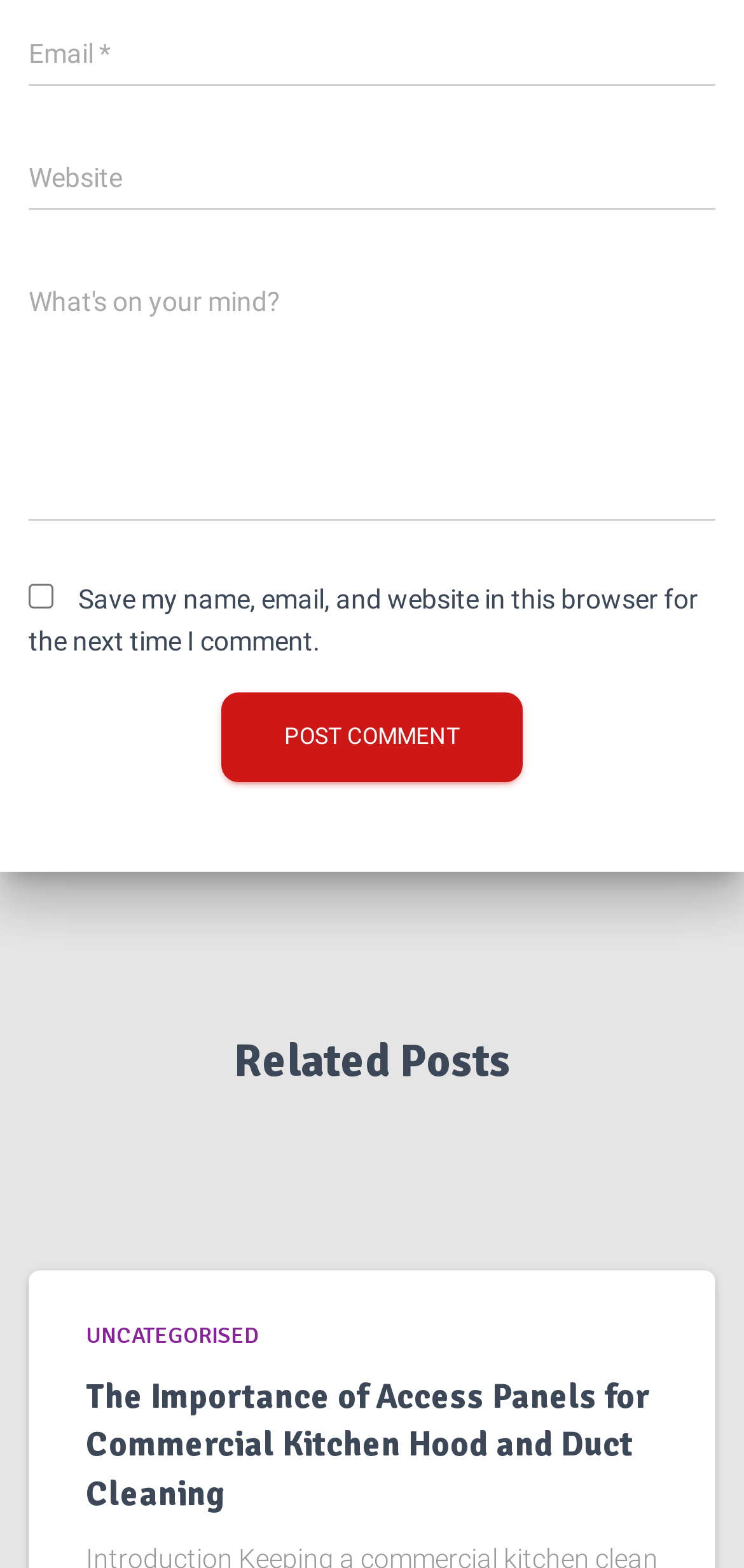Extract the bounding box coordinates for the described element: "parent_node: Email * name="email"". The coordinates should be represented as four float numbers between 0 and 1: [left, top, right, bottom].

[0.038, 0.012, 0.962, 0.056]